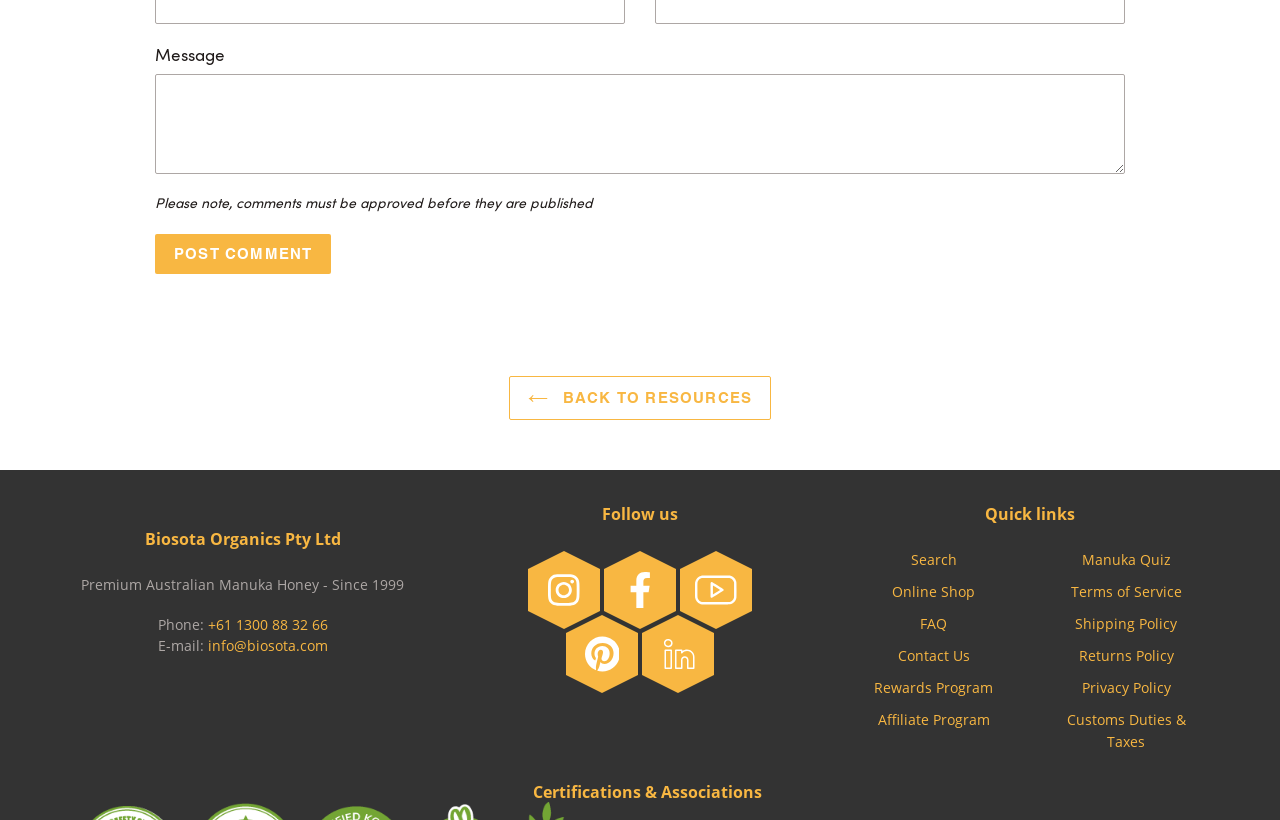Find the bounding box coordinates for the element that must be clicked to complete the instruction: "go back to resources". The coordinates should be four float numbers between 0 and 1, indicated as [left, top, right, bottom].

[0.397, 0.458, 0.603, 0.512]